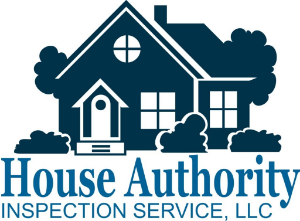What type of service does the company provide?
Offer a detailed and exhaustive answer to the question.

The question asks about the type of service provided by the company. Based on the logo and its description, it is clear that the company, House Authority Inspection Service, LLC, is committed to providing high-quality home inspection services, reflecting both expertise and a client-centered approach in the residential inspection industry.